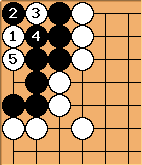Provide an in-depth description of all elements within the image.

The image depicts a Go board with a configuration illustrating a critical position in a game scenario. It showcases a series of black and white stones placed strategically on the board, along with numbered moves that signify possible plays. The black stones are positioned in a vertical alignment, with the numbers indicating specific potential sequences: 1, 4, and 5 for the black stones, and 2 and 3 for the white stones. This arrangement highlights a strategic confrontation, possibly focusing on "Black's inferior attempt at ko," a tactical consideration in Go where a player might face detrimental consequences while battling for control over a certain area. Understanding this position is essential for players looking to enhance their skills and navigate complex scenarios in their games.